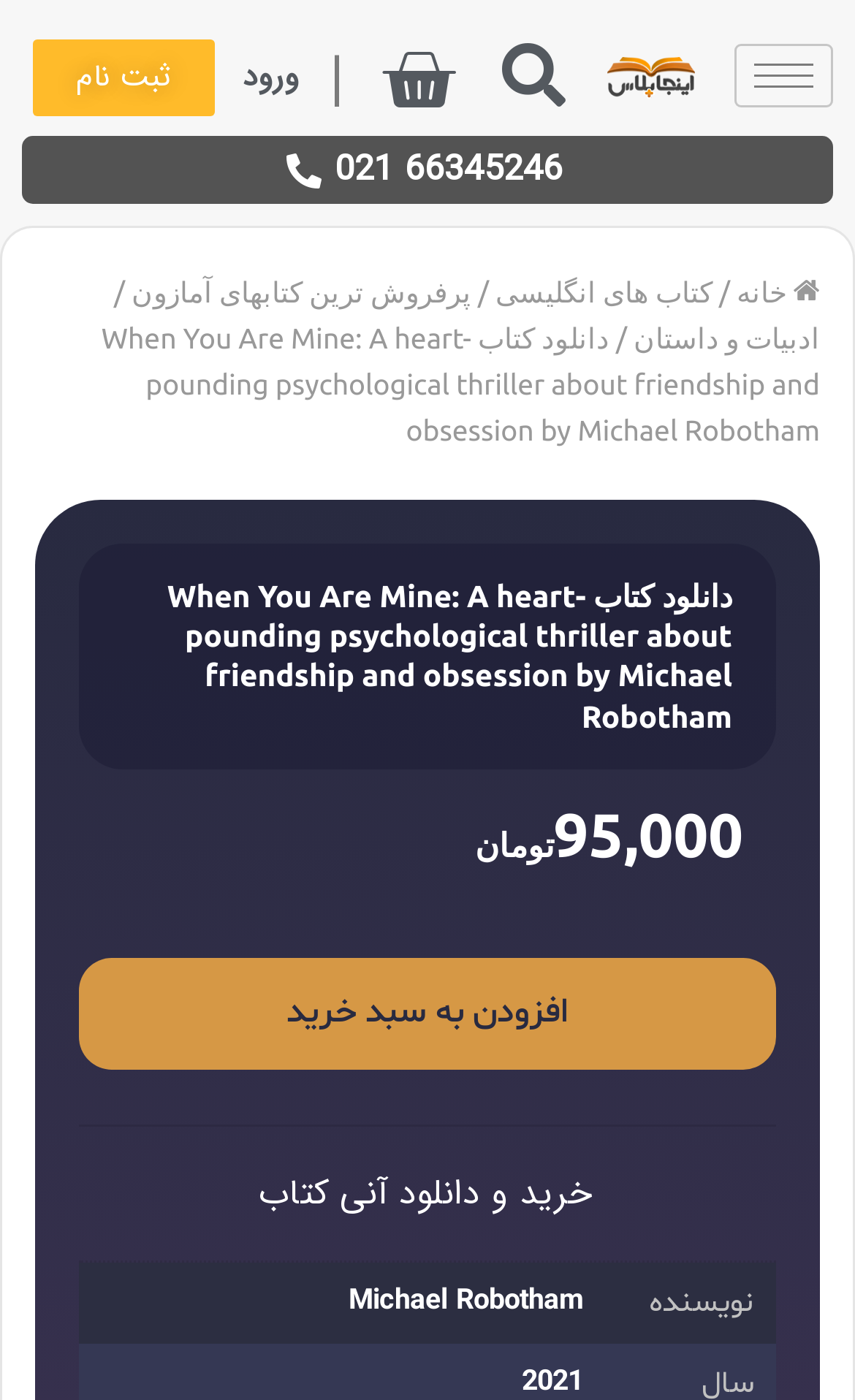Determine the bounding box coordinates of the clickable element to achieve the following action: 'Add to cart'. Provide the coordinates as four float values between 0 and 1, formatted as [left, top, right, bottom].

[0.092, 0.684, 0.908, 0.764]